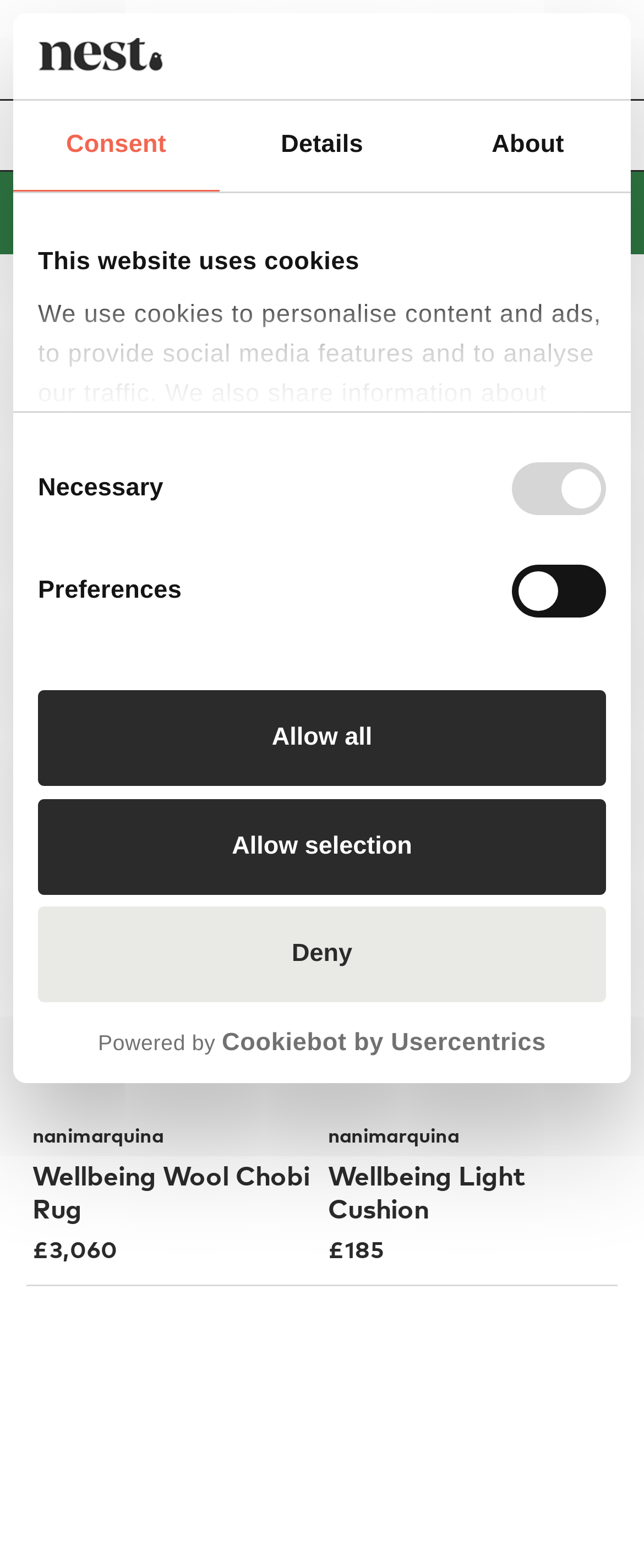Based on the provided description, "Consent", find the bounding box of the corresponding UI element in the screenshot.

[0.021, 0.065, 0.34, 0.123]